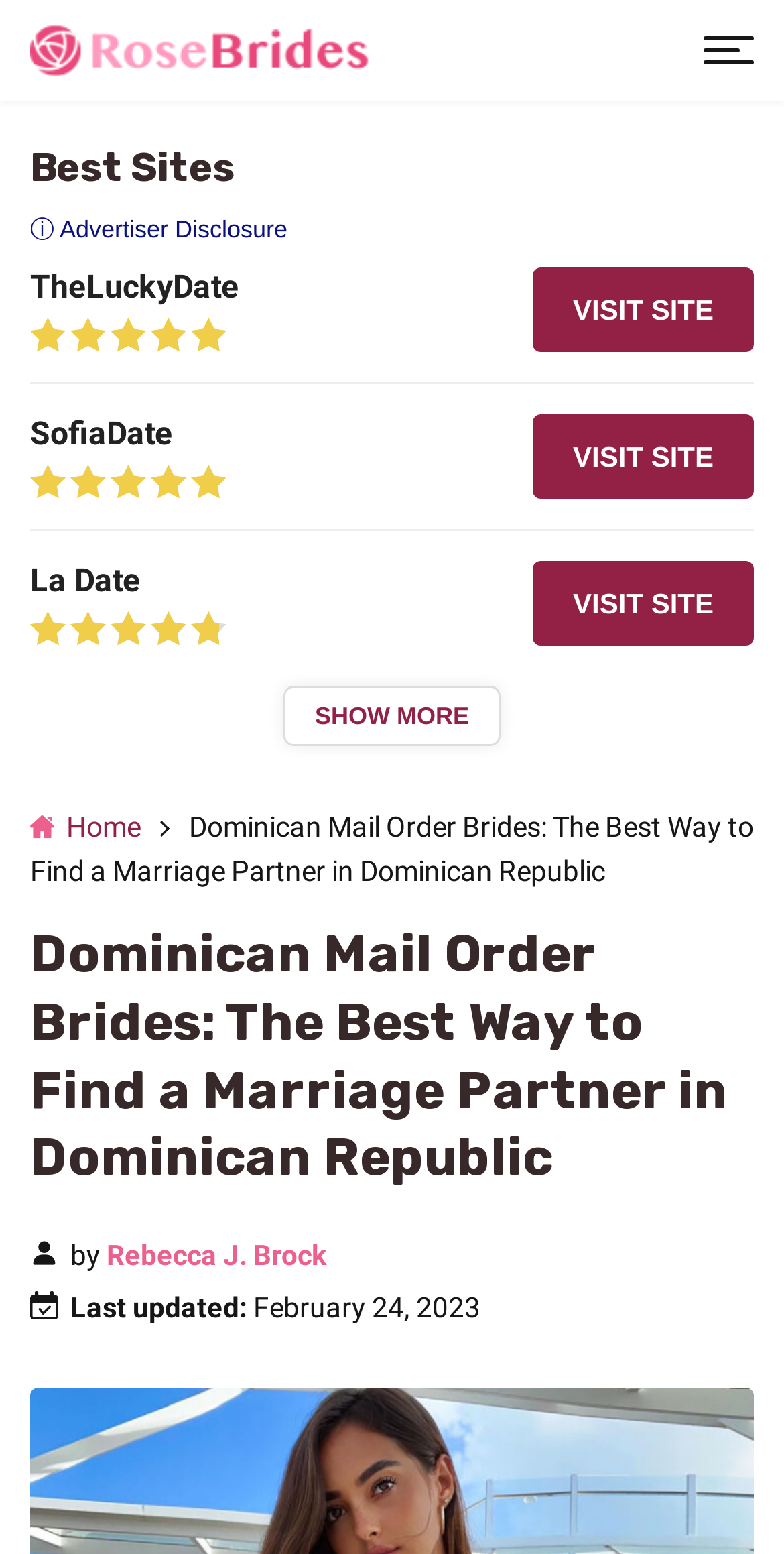What is the purpose of this website?
Look at the image and answer the question using a single word or phrase.

Find a marriage partner